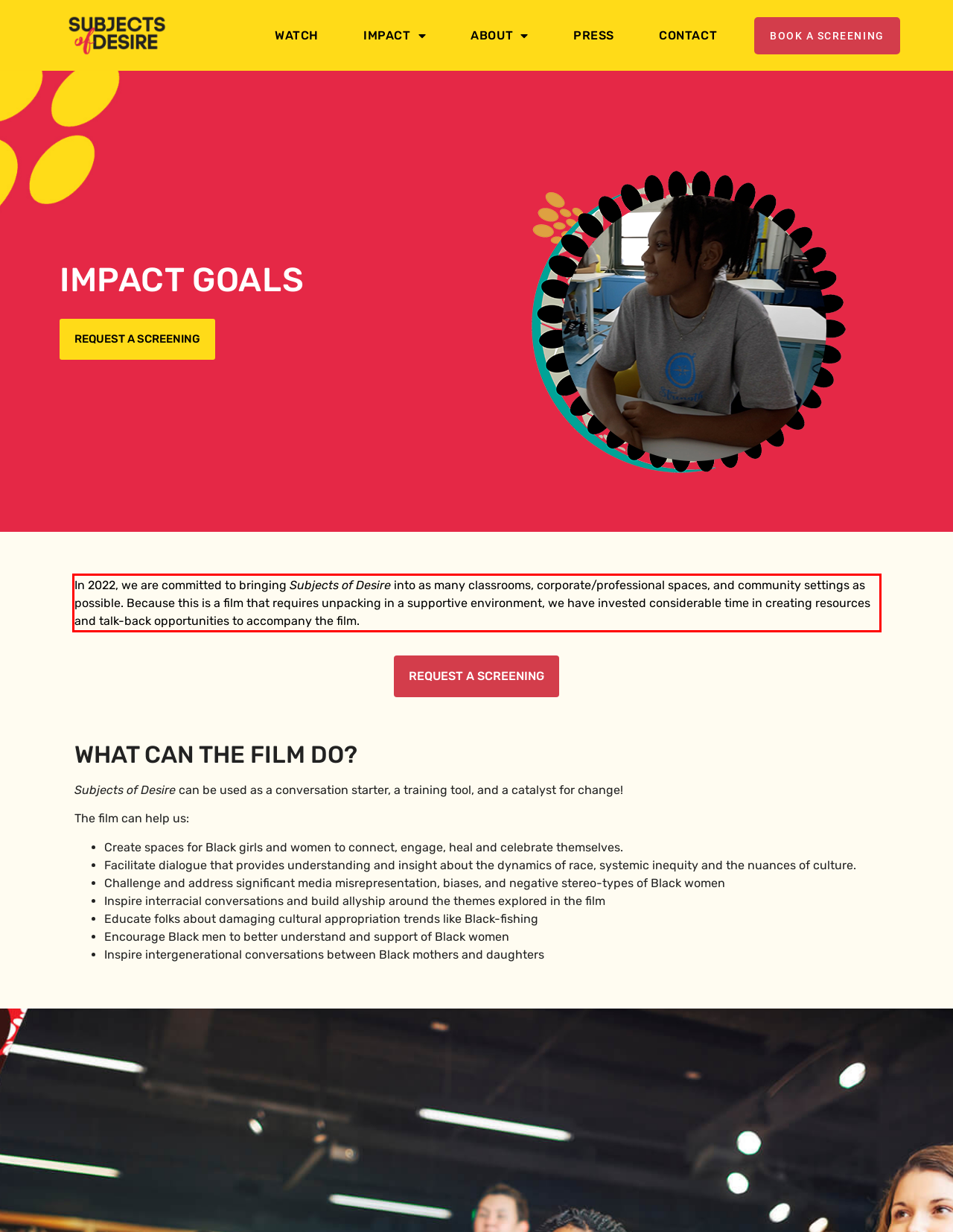Please identify and extract the text from the UI element that is surrounded by a red bounding box in the provided webpage screenshot.

In 2022, we are committed to bringing Subjects of Desire into as many classrooms, corporate/professional spaces, and community settings as possible. Because this is a film that requires unpacking in a supportive environment, we have invested considerable time in creating resources and talk-back opportunities to accompany the film.